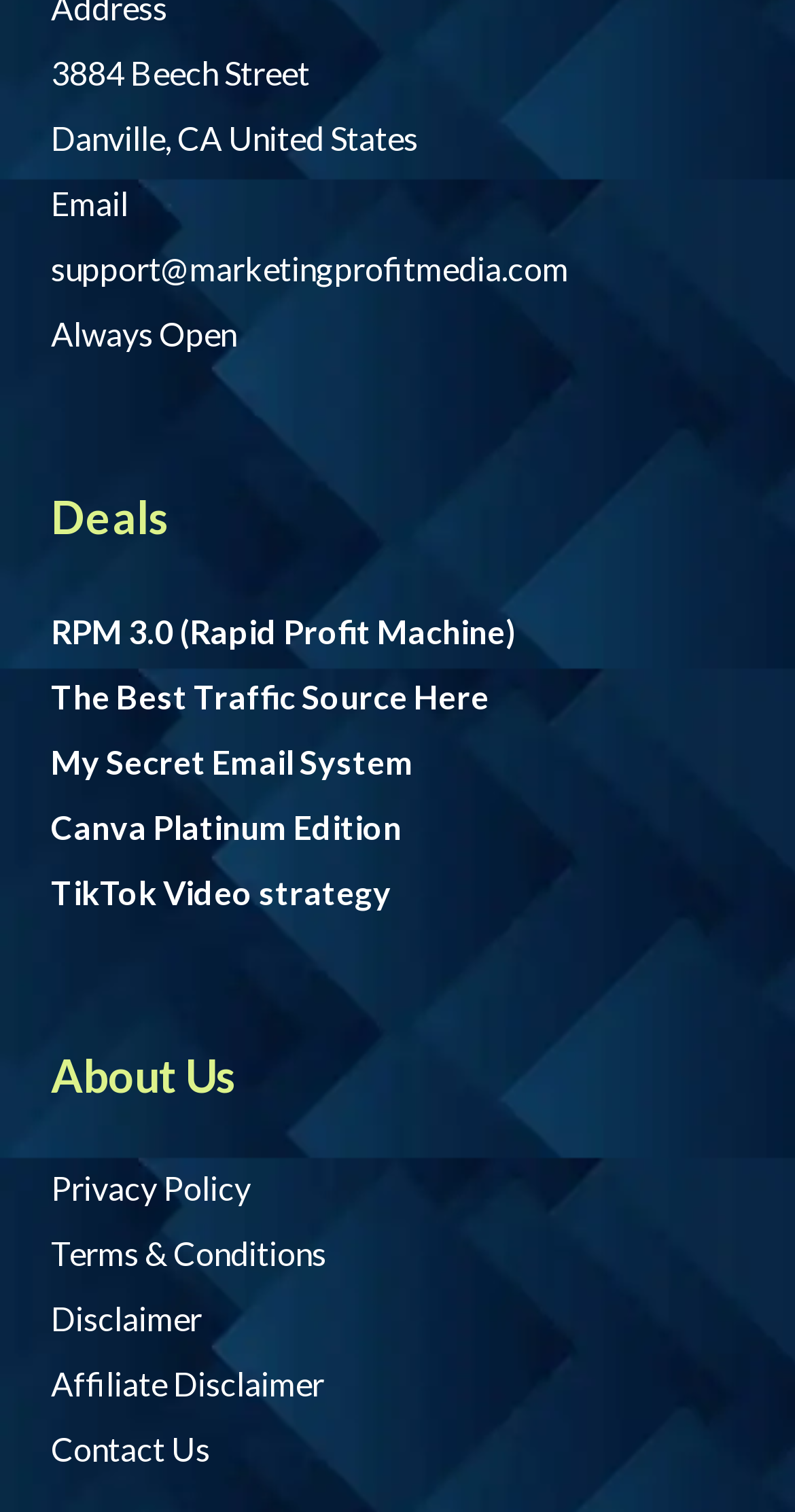Please specify the coordinates of the bounding box for the element that should be clicked to carry out this instruction: "Explore the Best Traffic Source". The coordinates must be four float numbers between 0 and 1, formatted as [left, top, right, bottom].

[0.064, 0.447, 0.615, 0.473]